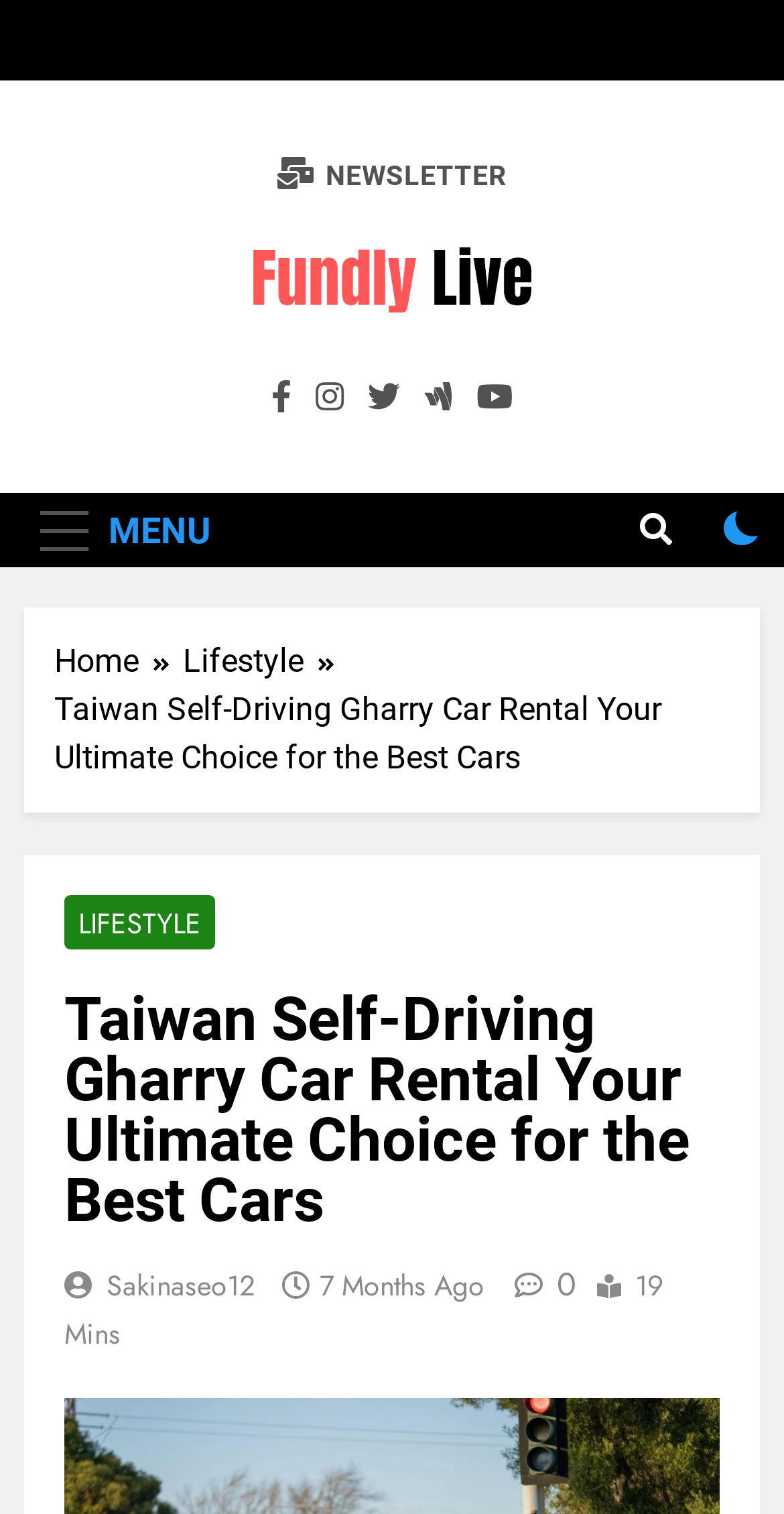Please mark the clickable region by giving the bounding box coordinates needed to complete this instruction: "Subscribe to the NEWSLETTER".

[0.354, 0.102, 0.646, 0.128]